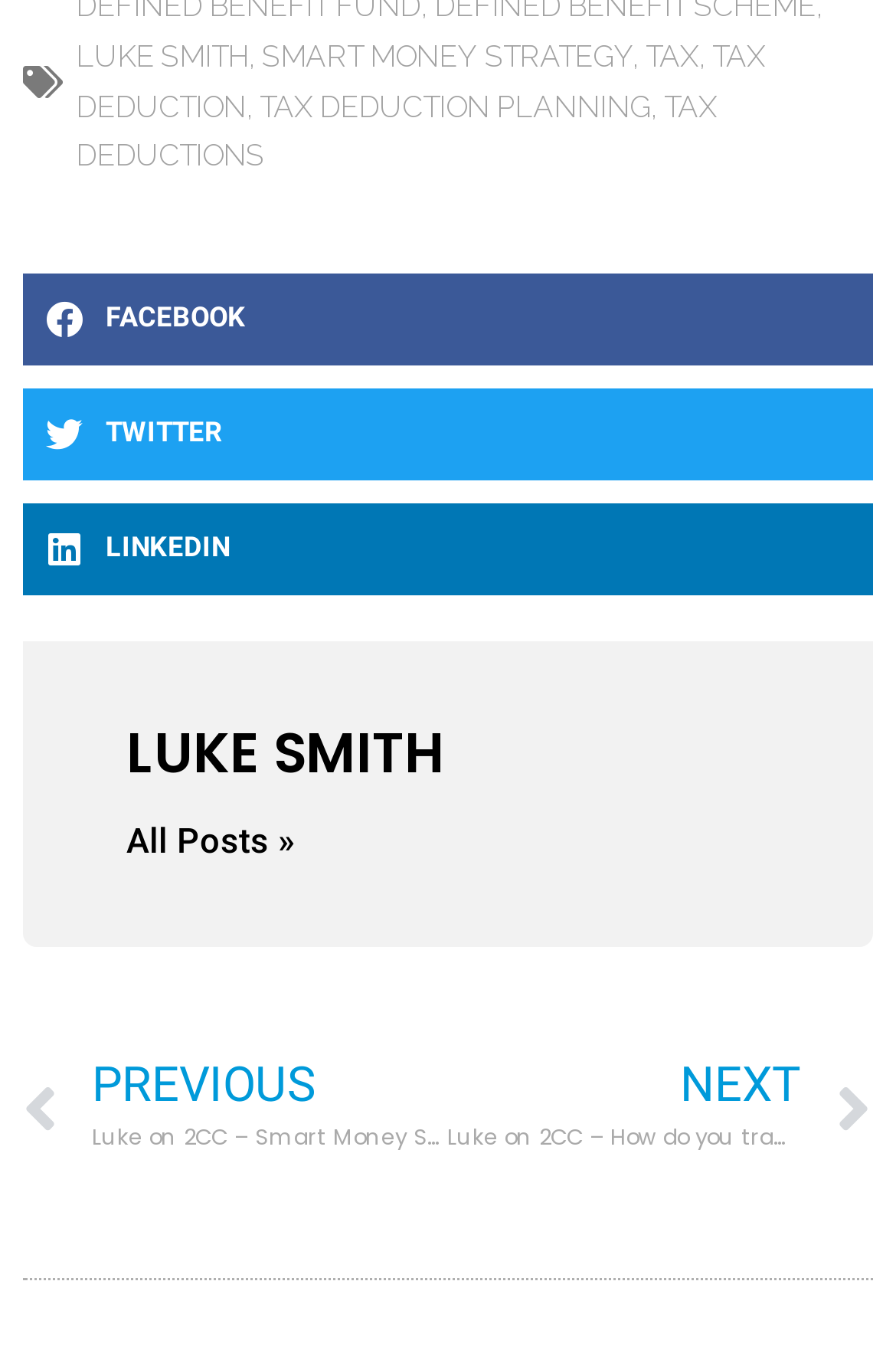What is the name of the author?
Based on the image, answer the question in a detailed manner.

The name of the author can be found in the top-left corner of the webpage, where it says 'LUKE SMITH' in a link format.